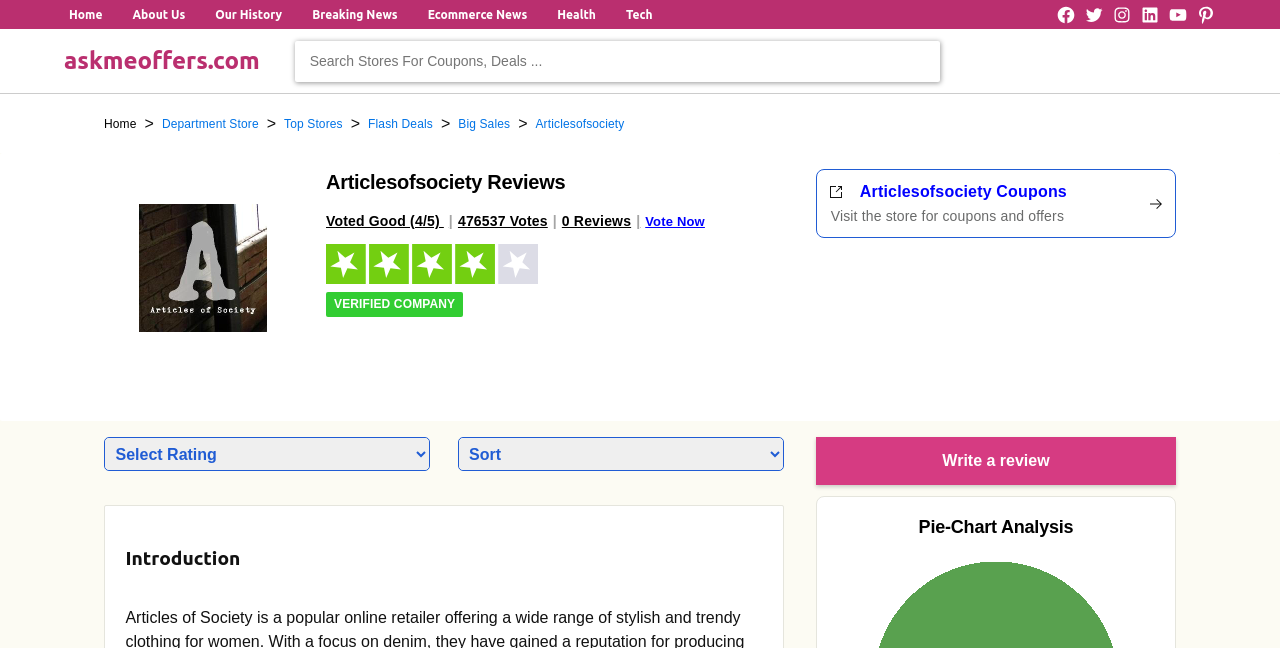Specify the bounding box coordinates of the area that needs to be clicked to achieve the following instruction: "View the post 'A Blu-ray of light'".

None